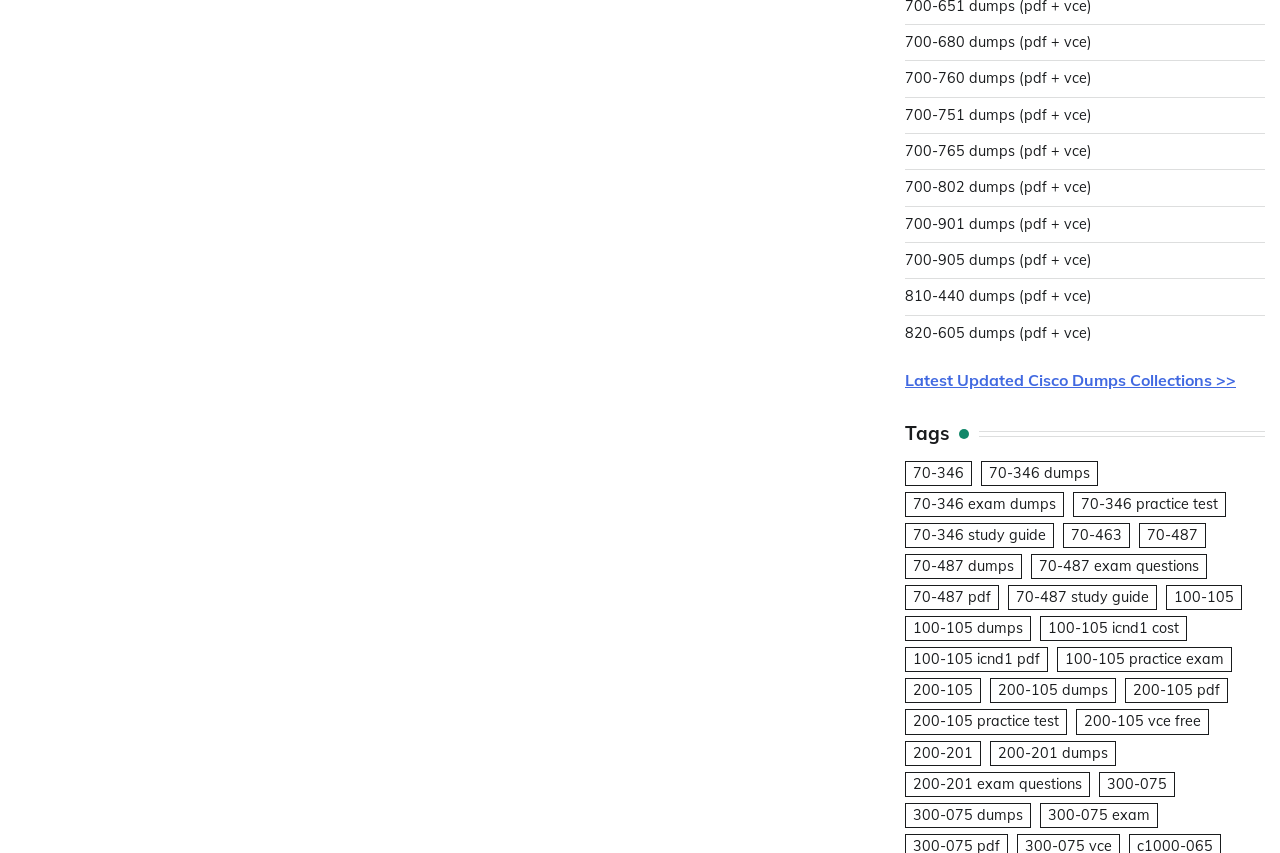Highlight the bounding box coordinates of the element that should be clicked to carry out the following instruction: "Check 200-201 exam questions". The coordinates must be given as four float numbers ranging from 0 to 1, i.e., [left, top, right, bottom].

[0.707, 0.905, 0.852, 0.934]